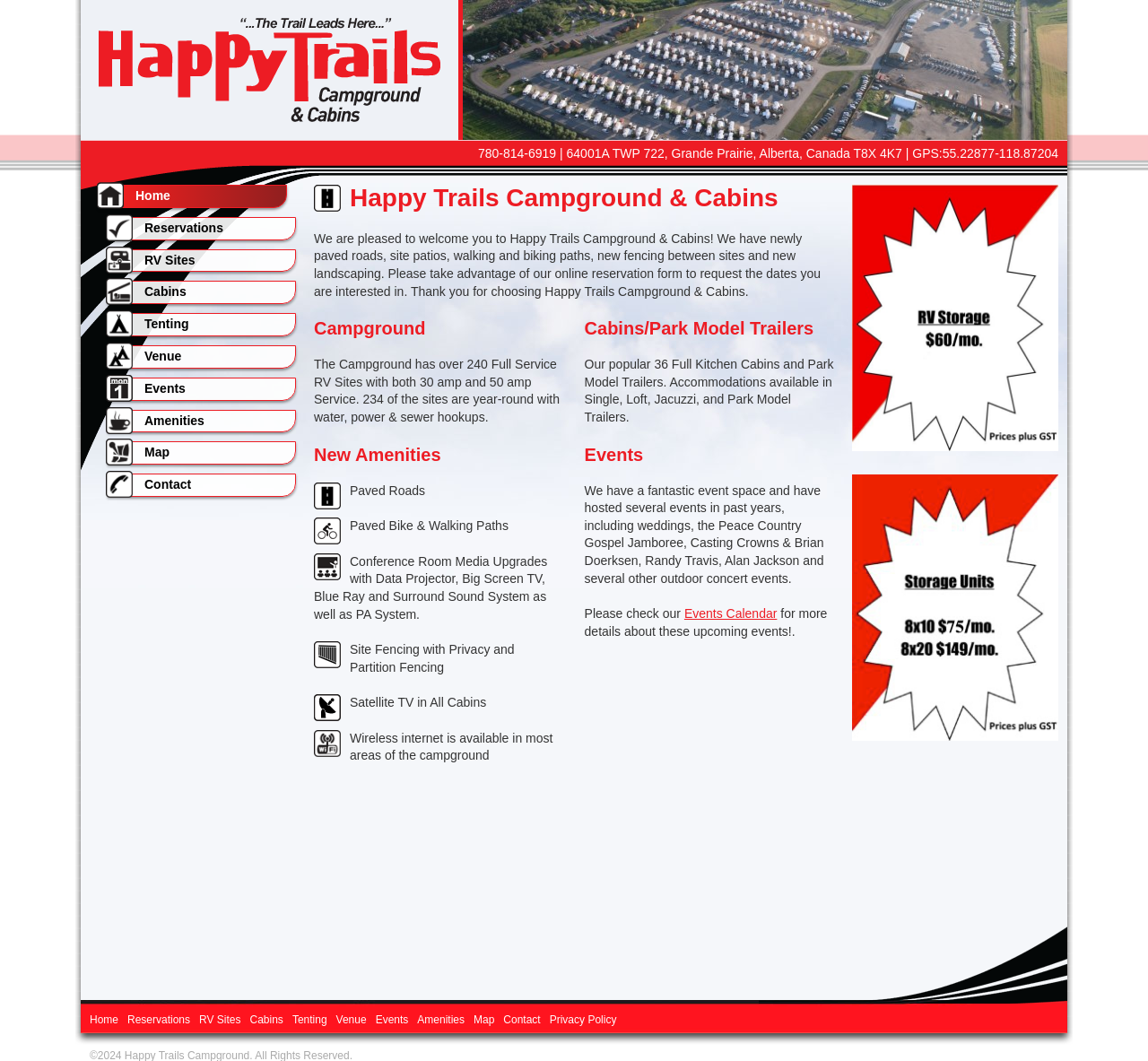Identify the bounding box for the described UI element: "Venue".

[0.094, 0.325, 0.258, 0.347]